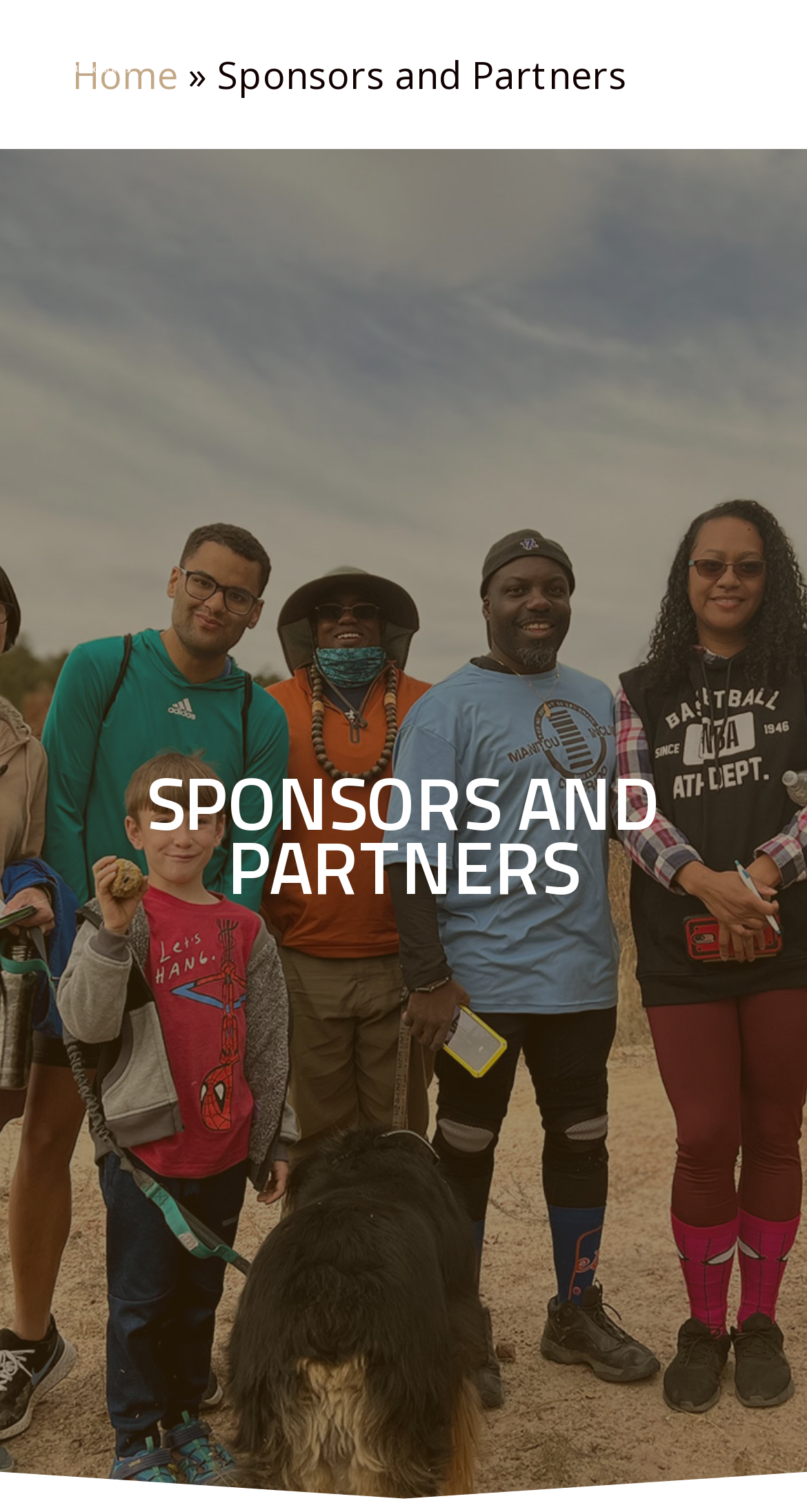Bounding box coordinates are specified in the format (top-left x, top-left y, bottom-right x, bottom-right y). All values are floating point numbers bounded between 0 and 1. Please provide the bounding box coordinate of the region this sentence describes: parent_node: Search name="s" placeholder="Search..."

None